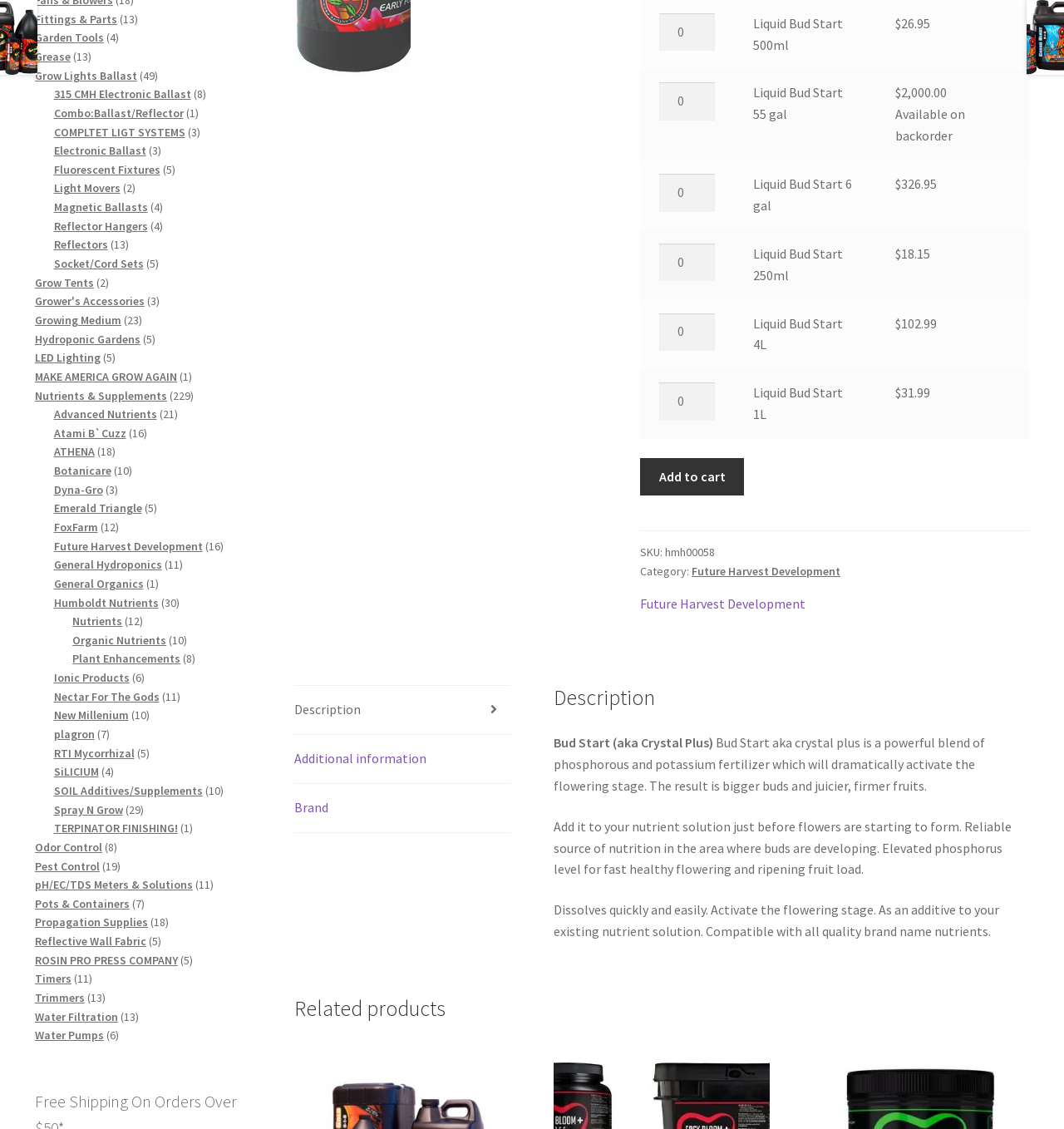Given the description: "Future Harvest Development", determine the bounding box coordinates of the UI element. The coordinates should be formatted as four float numbers between 0 and 1, [left, top, right, bottom].

[0.05, 0.477, 0.19, 0.49]